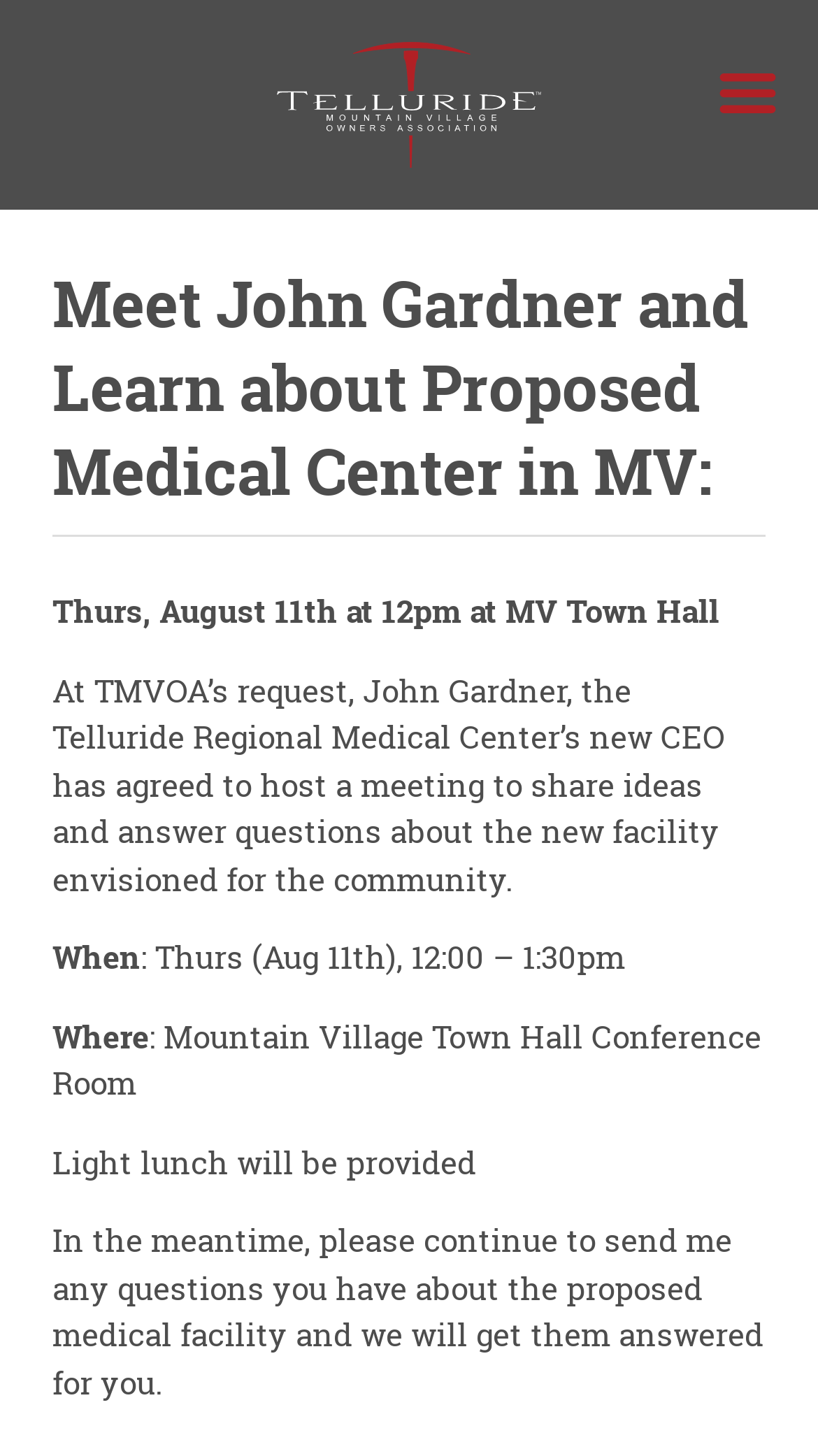Explain the webpage's design and content in an elaborate manner.

The webpage appears to be a community website, specifically the Telluride Mountain Village Owner's Association. At the top, there are multiple links, including "HOME" which appears twice, and other links such as "ABOUT", "MEMBER RESOURCES", "STAY INFORMED", "MEETINGS & EVENTS", and "DOCUMENTS". These links are positioned horizontally across the top of the page.

Below the links, there is a heading that reads "Meet John Gardner and Learn about Proposed Medical Center in MV:". This heading is followed by a series of paragraphs that provide information about a meeting with John Gardner, the CEO of the Telluride Regional Medical Center. The meeting is scheduled to take place on August 11th at 12pm at the Mountain Village Town Hall Conference Room. The text also mentions that light lunch will be provided and invites readers to send in questions about the proposed medical facility.

The overall layout of the webpage is organized, with clear headings and concise text. The links at the top provide easy navigation to other sections of the website. The main content of the page is focused on the meeting with John Gardner and the proposed medical center, with clear details about the event.